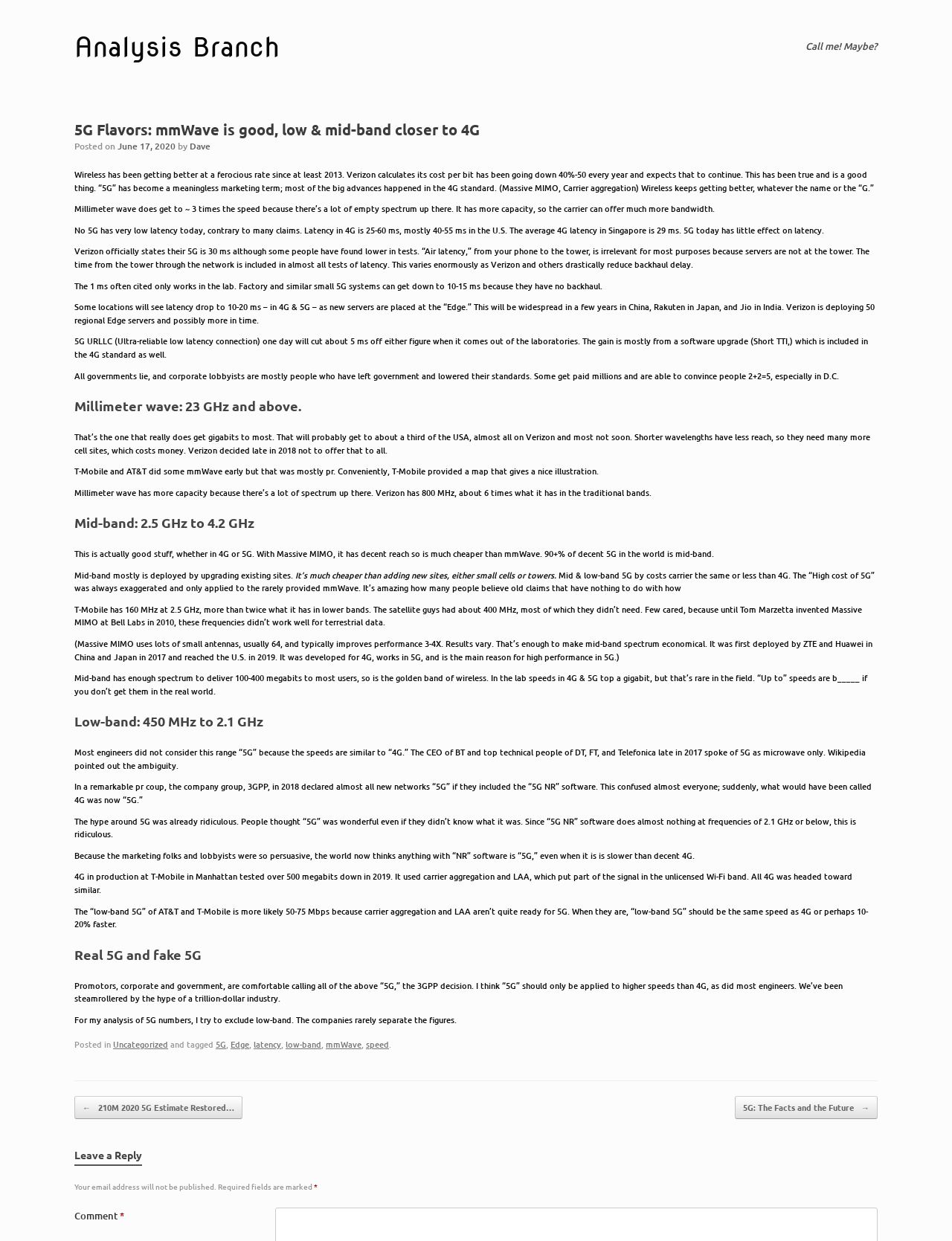Please find and generate the text of the main heading on the webpage.

5G Flavors: mmWave is good, low & mid-band closer to 4G